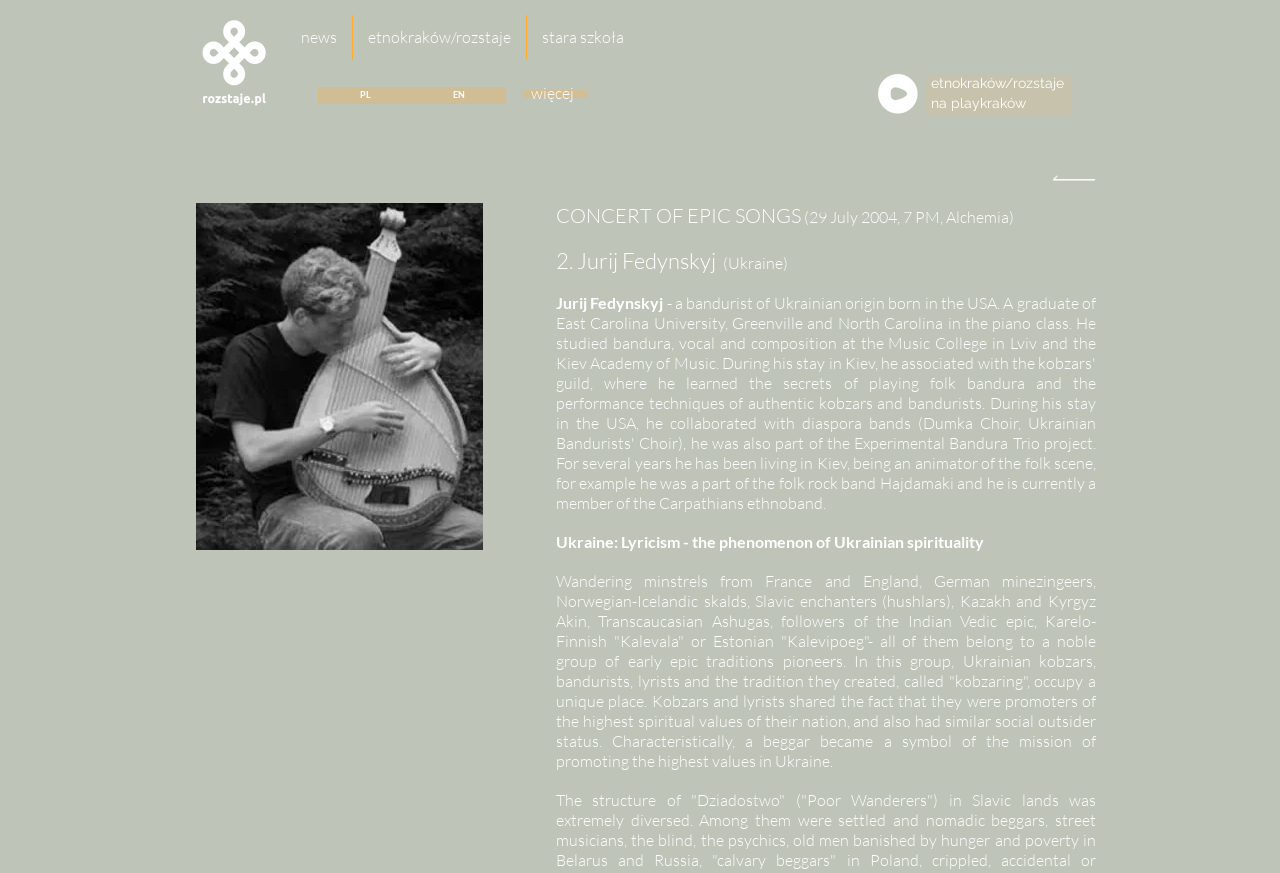Detail the webpage's structure and highlights in your description.

The webpage is about Jurij Fedynskyj, a Ukrainian artist. At the top left corner, there is a logo of "stowarzyszenie_rozstaje" in white on a transparent background. Next to it, there is a navigation menu with links to "news", "etnokraków/rozstaje", and "stara szkoła". 

Below the navigation menu, there is a language selector with options for Polish and English. The English option is currently selected. 

On the right side of the language selector, there is another navigation menu with a single link labeled "więcej". 

Further down, there is a social media link with a white Facebook and Instagram logo on a transparent background. Next to it, there is a link to "etnokraków/rozstaje na playkraków". 

The main content of the webpage is about a concert of epic songs by Jurij Fedynskyj. There is a large image of the artist, and several paragraphs of text describing the concert and the artist's background. The text explains that Jurij Fedynskyj is a Ukrainian artist who belongs to a noble group of early epic traditions pioneers. It also describes the tradition of Ukrainian kobzars, bandurists, and lyrists, and their role in promoting the highest spiritual values of their nation.